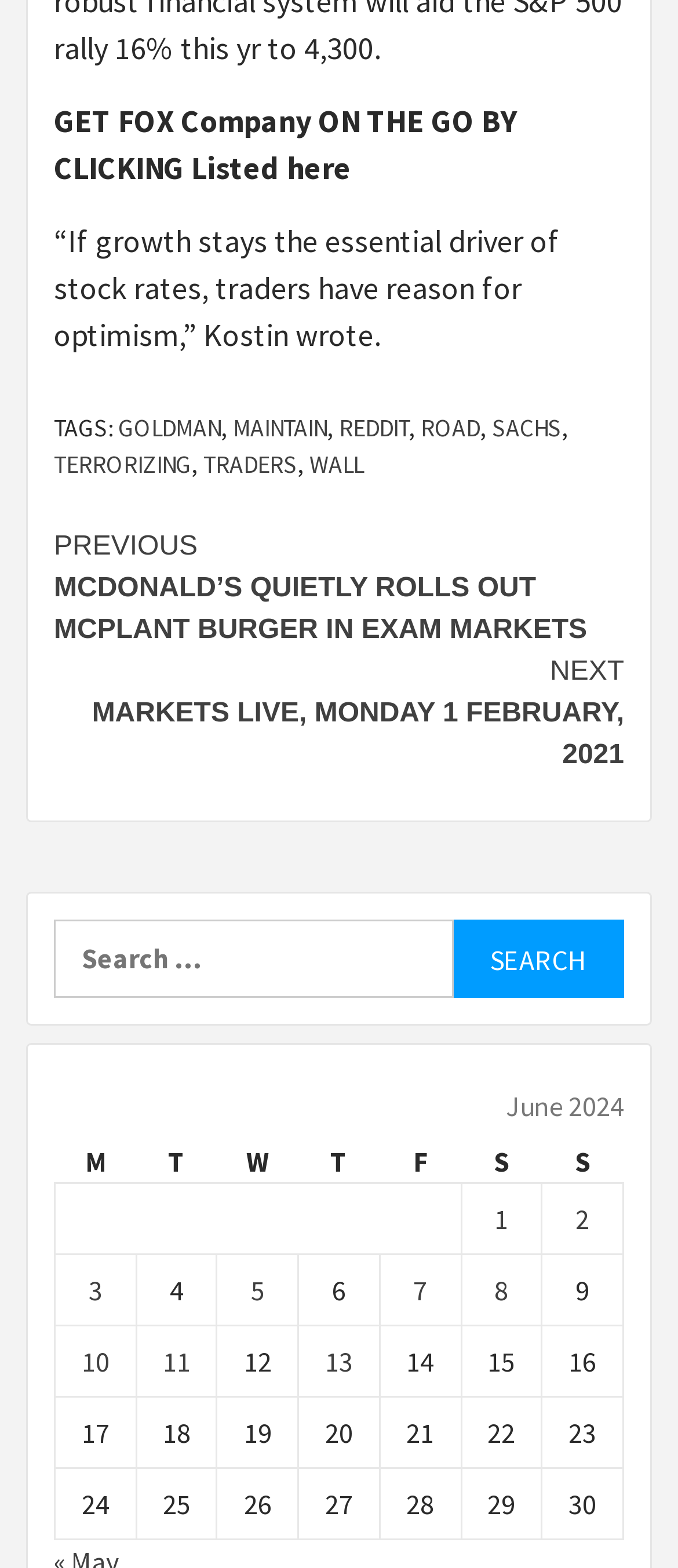Highlight the bounding box coordinates of the element you need to click to perform the following instruction: "Click on 'PREVIOUS MCDONALD’S QUIETLY ROLLS OUT MCPLANT BURGER IN EXAM MARKETS'."

[0.079, 0.336, 0.921, 0.416]